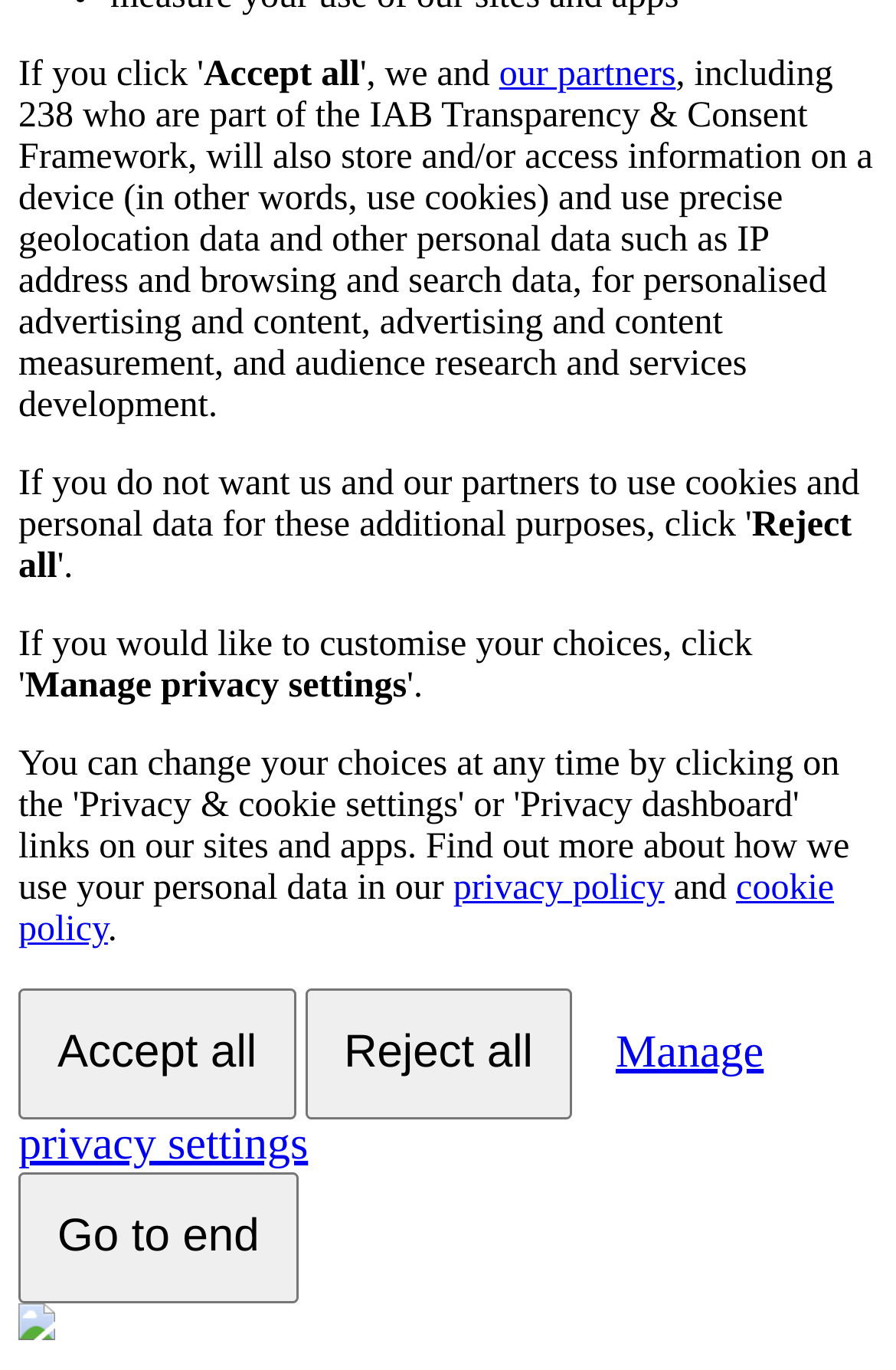Calculate the bounding box coordinates for the UI element based on the following description: "Go to end". Ensure the coordinates are four float numbers between 0 and 1, i.e., [left, top, right, bottom].

[0.021, 0.856, 0.333, 0.951]